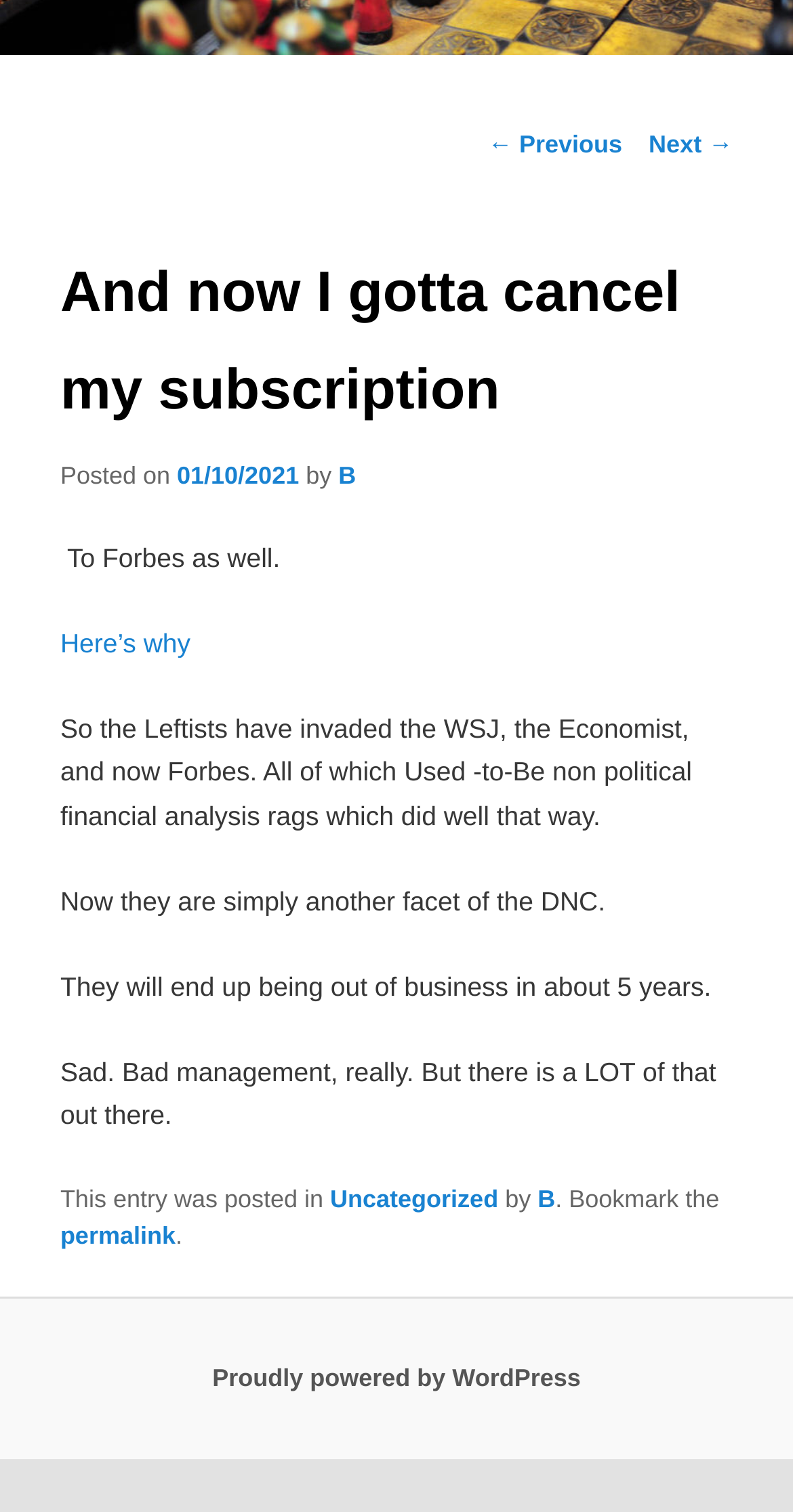Given the element description, predict the bounding box coordinates in the format (top-left x, top-left y, bottom-right x, bottom-right y), using floating point numbers between 0 and 1: Proudly powered by WordPress

[0.268, 0.902, 0.732, 0.921]